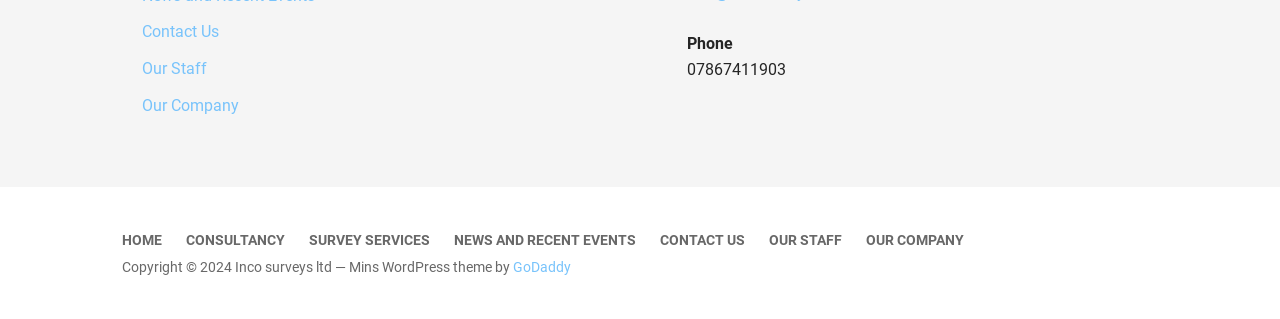Answer the question using only one word or a concise phrase: What is the name of the company mentioned on the webpage?

Inco surveys ltd